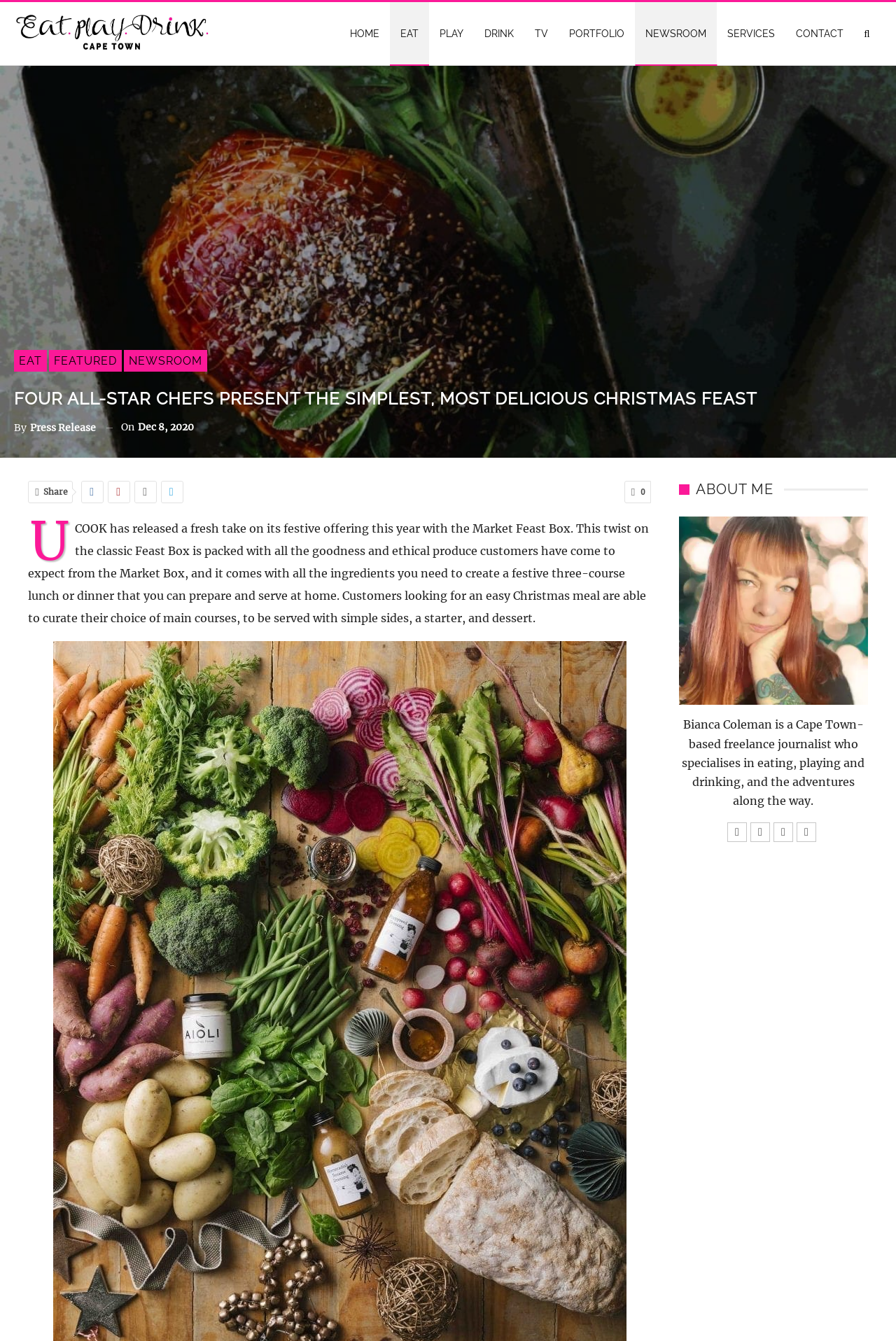What is the profession of Bianca Coleman?
Give a one-word or short phrase answer based on the image.

freelance journalist